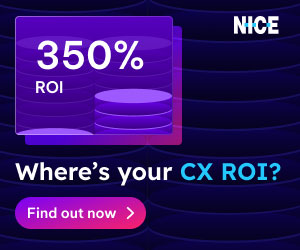Please give a succinct answer to the question in one word or phrase:
What is the question posed to viewers?

Where's your CX ROI?